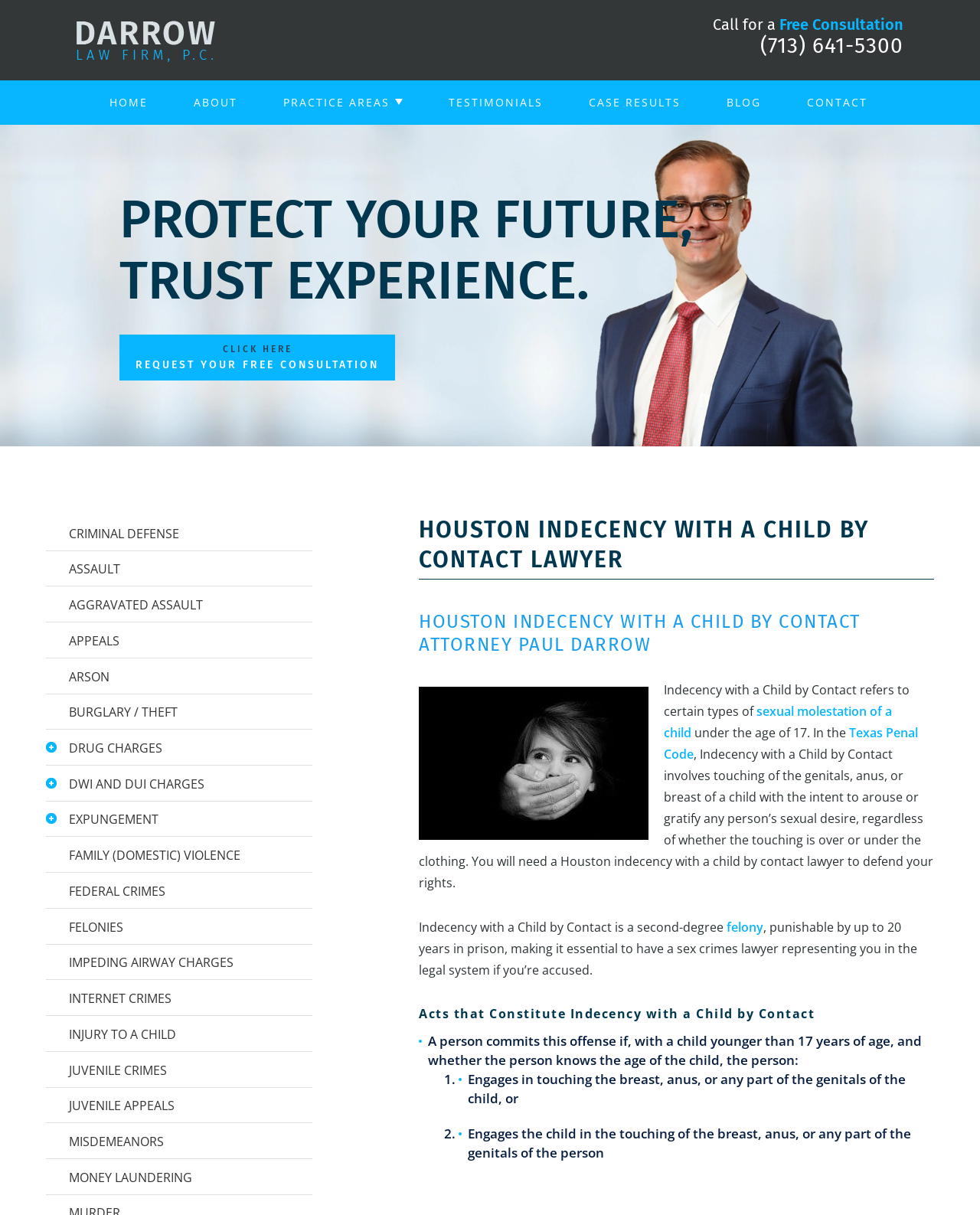Analyze the image and answer the question with as much detail as possible: 
What is the name of the lawyer specializing in Indecency with a Child by Contact cases?

The webpage is about Houston Indecency with a Child by Contact Lawyer Paul Darrow, indicating that Paul Darrow is the lawyer specializing in such cases.